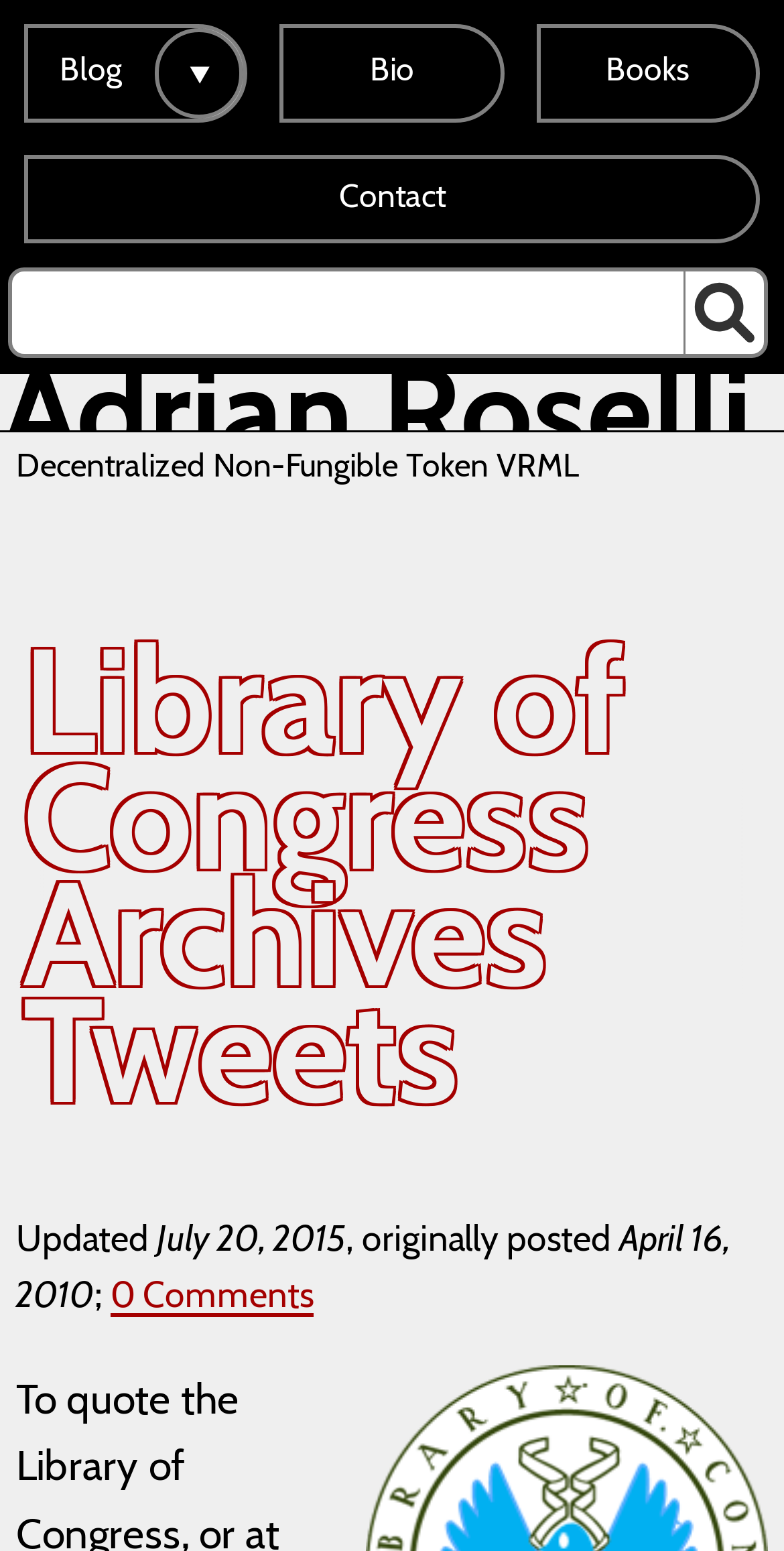Provide the bounding box coordinates of the HTML element described by the text: "0 Comments". The coordinates should be in the format [left, top, right, bottom] with values between 0 and 1.

[0.141, 0.821, 0.4, 0.848]